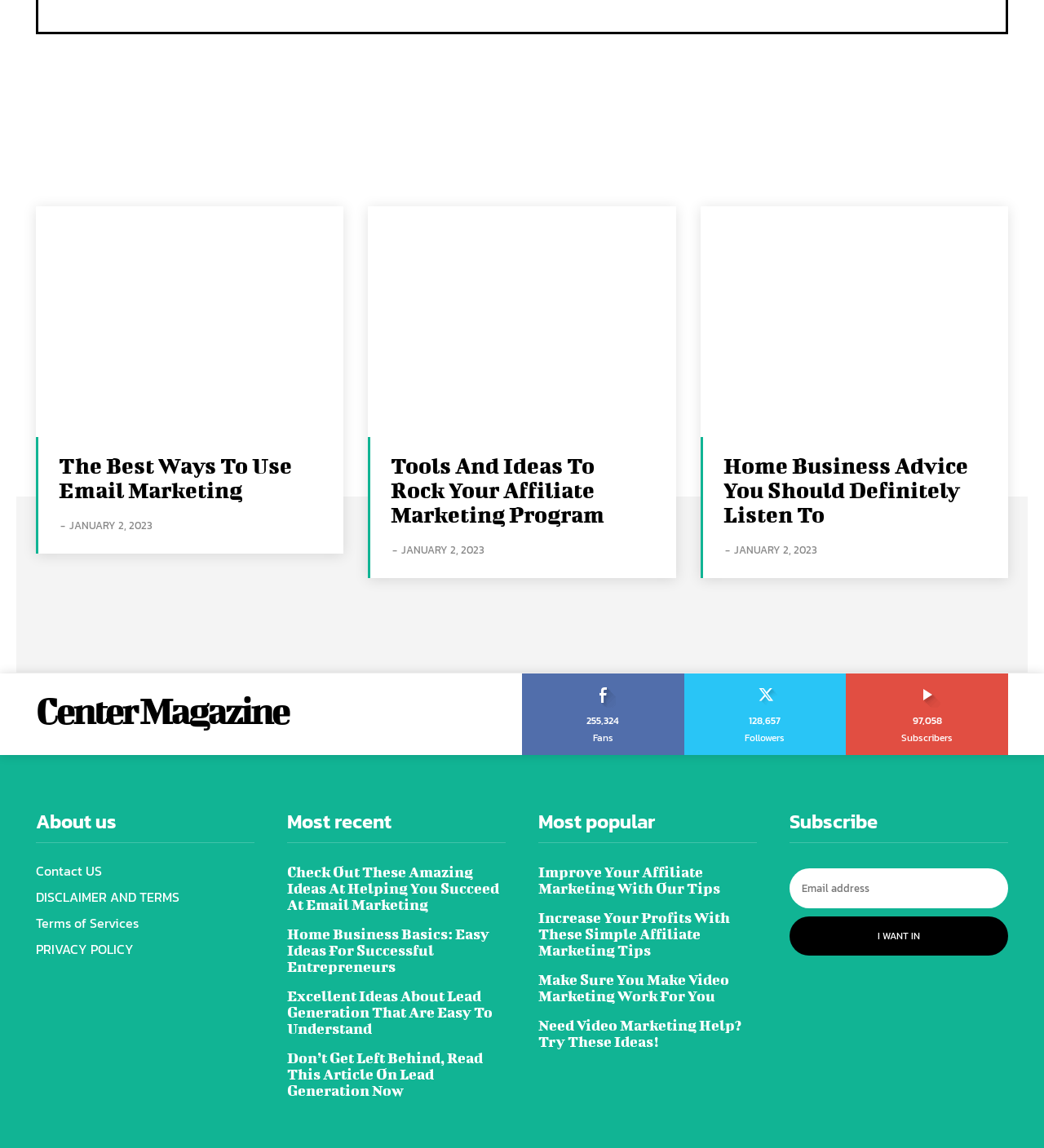Identify the bounding box coordinates for the UI element described as: "alt="spot_img"". The coordinates should be provided as four floats between 0 and 1: [left, top, right, bottom].

[0.216, 0.072, 0.784, 0.136]